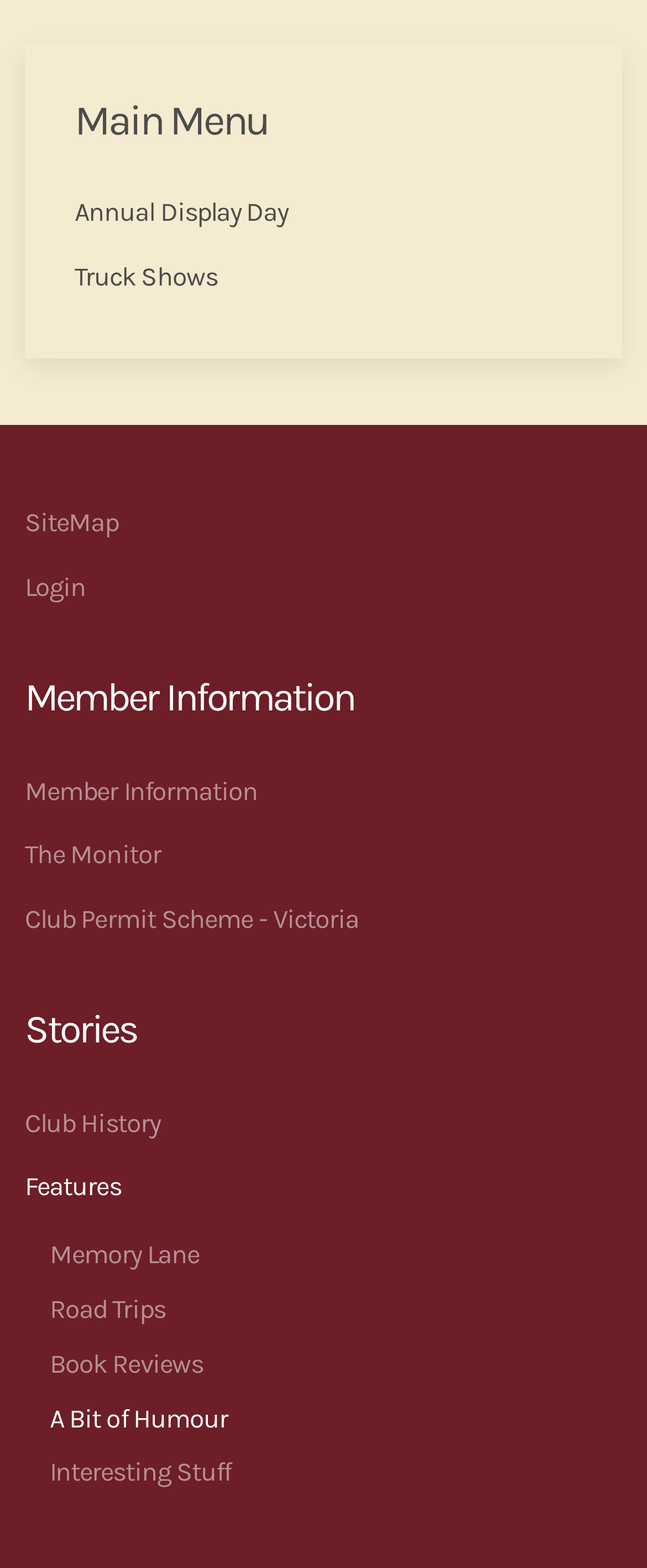Look at the image and answer the question in detail:
How many links are under 'Stories'?

I identified the heading 'Stories' with a bounding box of [0.038, 0.639, 0.962, 0.675]. Below this heading, I counted six link elements: 'Club History', 'Features', 'Memory Lane', 'Road Trips', 'Book Reviews', and 'A Bit of Humour', each with its own bounding box.